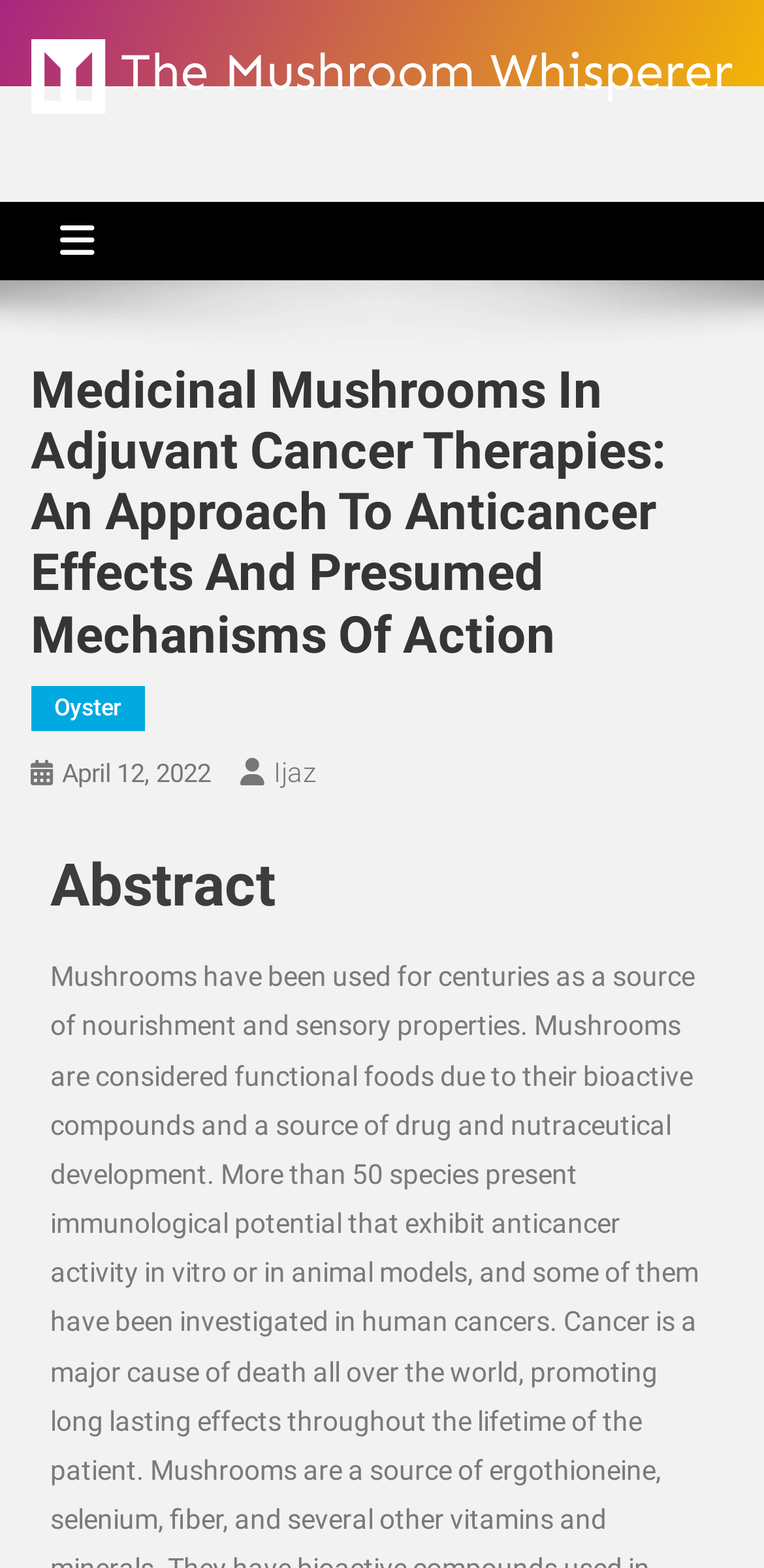Create a detailed summary of the webpage's content and design.

The webpage appears to be an article or research paper about medicinal mushrooms in adjuvant cancer therapies. At the top of the page, there is a logo or icon with the text "Medicinal Mushroom Clinical Research, News and Recipes" next to it, which is also a clickable link. Below this, there is a larger header that spans the width of the page, with the title "Medicinal Mushrooms In Adjuvant Cancer Therapies: An Approach To Anticancer Effects And Presumed Mechanisms Of Action".

On the top-right side of the page, there is a smaller link with a calendar icon, which indicates the date "April 12, 2022". Next to this, there is another link with the author's name, "Ijaz". Below the title, there is a link to a specific type of mushroom, "Oyster".

The main content of the page starts with a heading labeled "Abstract", which is positioned about halfway down the page. The abstract text is not explicitly provided in the accessibility tree, but based on the meta description, it likely discusses the use of mushrooms as a source of nourishment and their bioactive compounds.

There are no images on the page besides the logo or icon mentioned earlier. The overall structure of the page is organized, with clear headings and concise text.